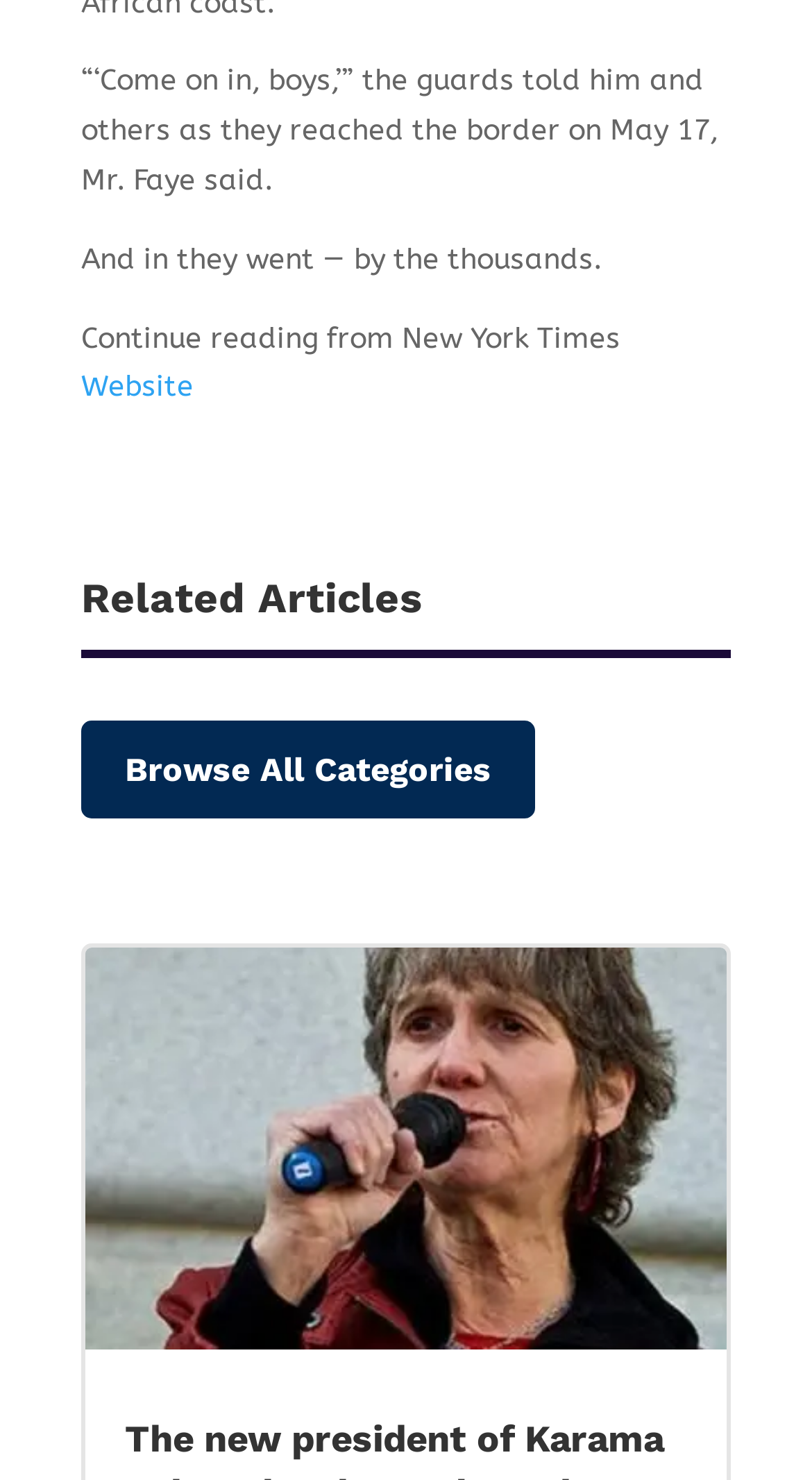What is the purpose of the 'Continue reading from New York Times' text?
Examine the webpage screenshot and provide an in-depth answer to the question.

The text 'Continue reading from New York Times' is likely a link to redirect the user to the New York Times website to continue reading the article, so its purpose is to redirect to NYT.